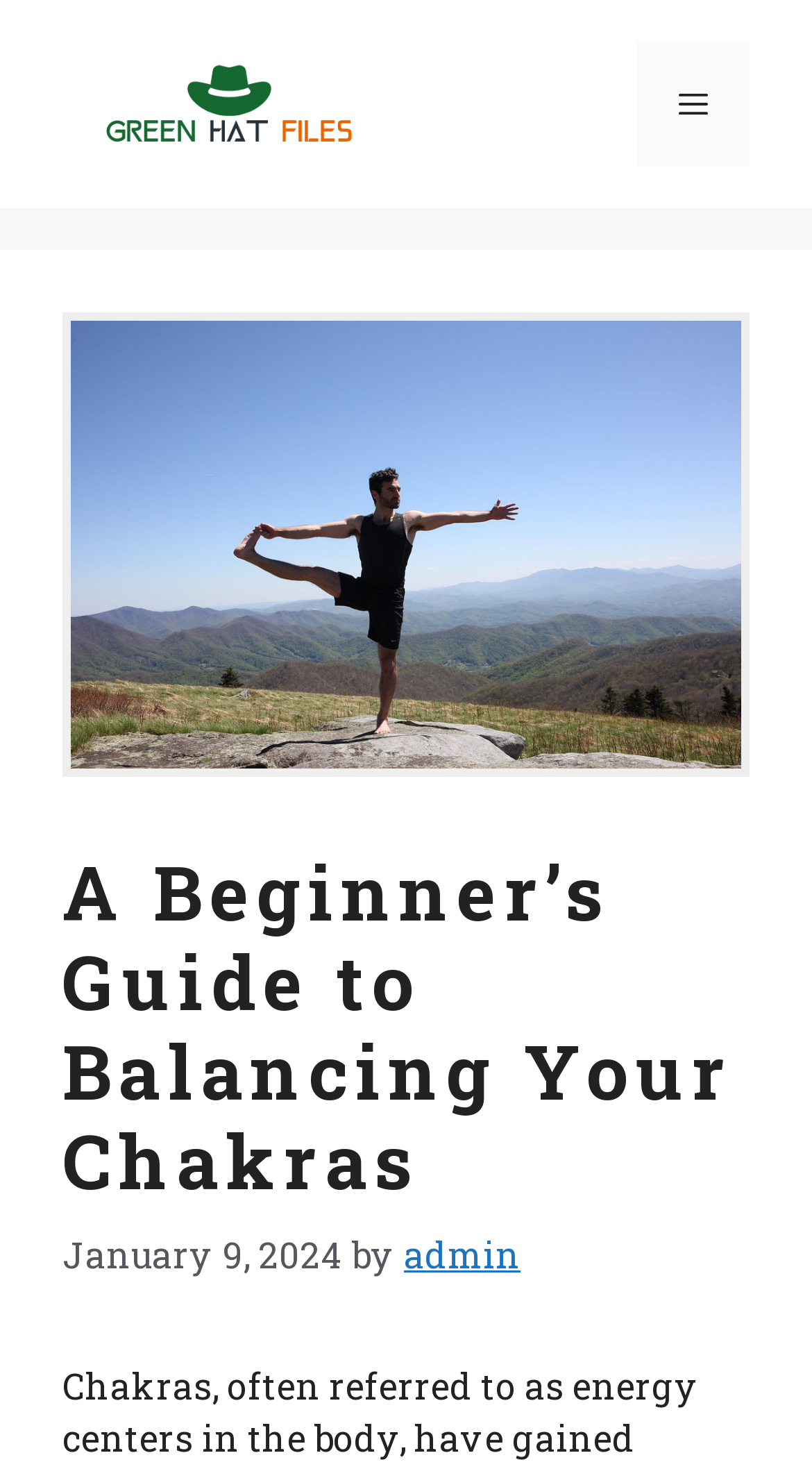Provide the bounding box coordinates of the HTML element described by the text: "alt="Green Hat Files"". The coordinates should be in the format [left, top, right, bottom] with values between 0 and 1.

[0.077, 0.051, 0.462, 0.084]